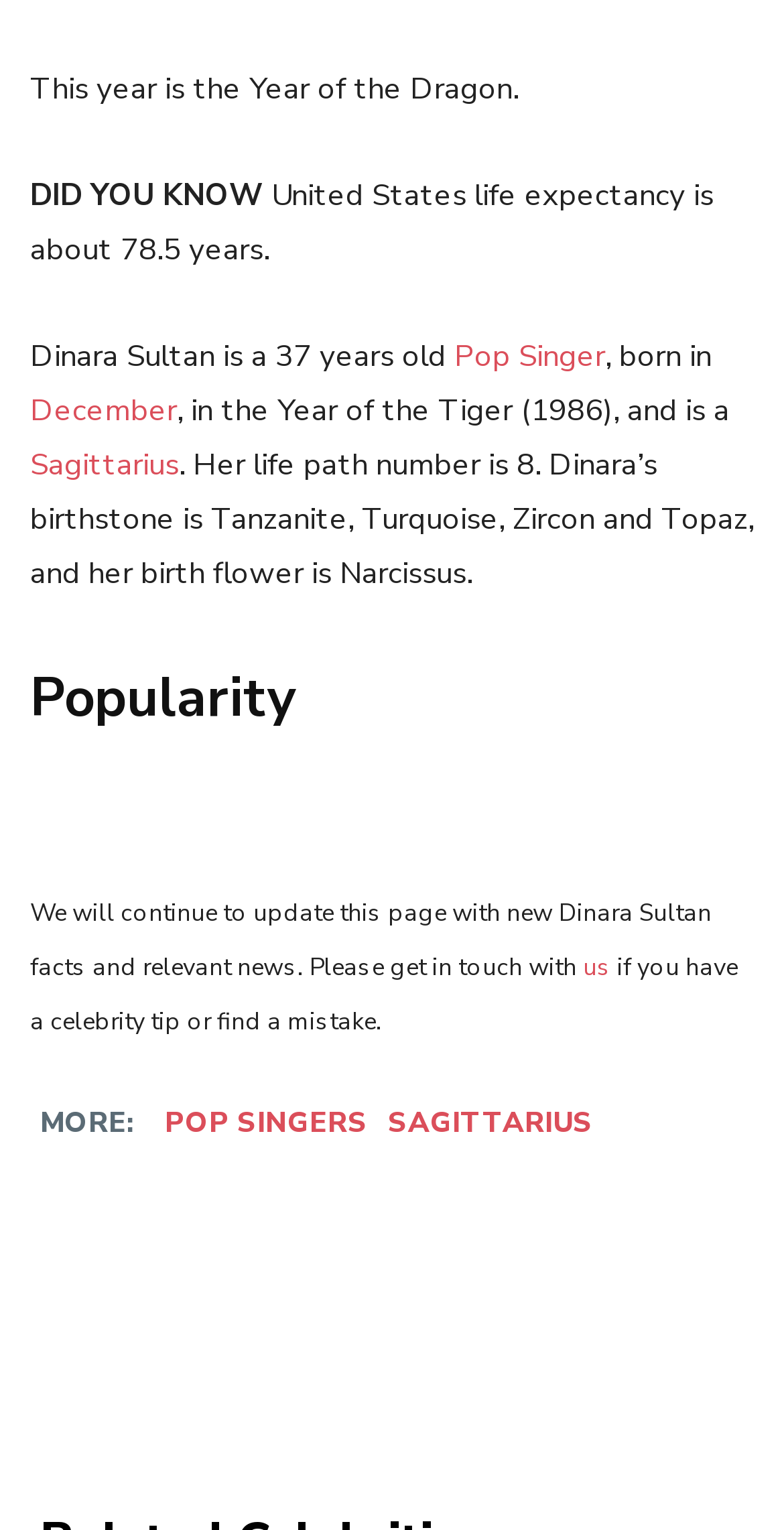What is the zodiac sign of Dinara Sultan? Based on the screenshot, please respond with a single word or phrase.

Sagittarius